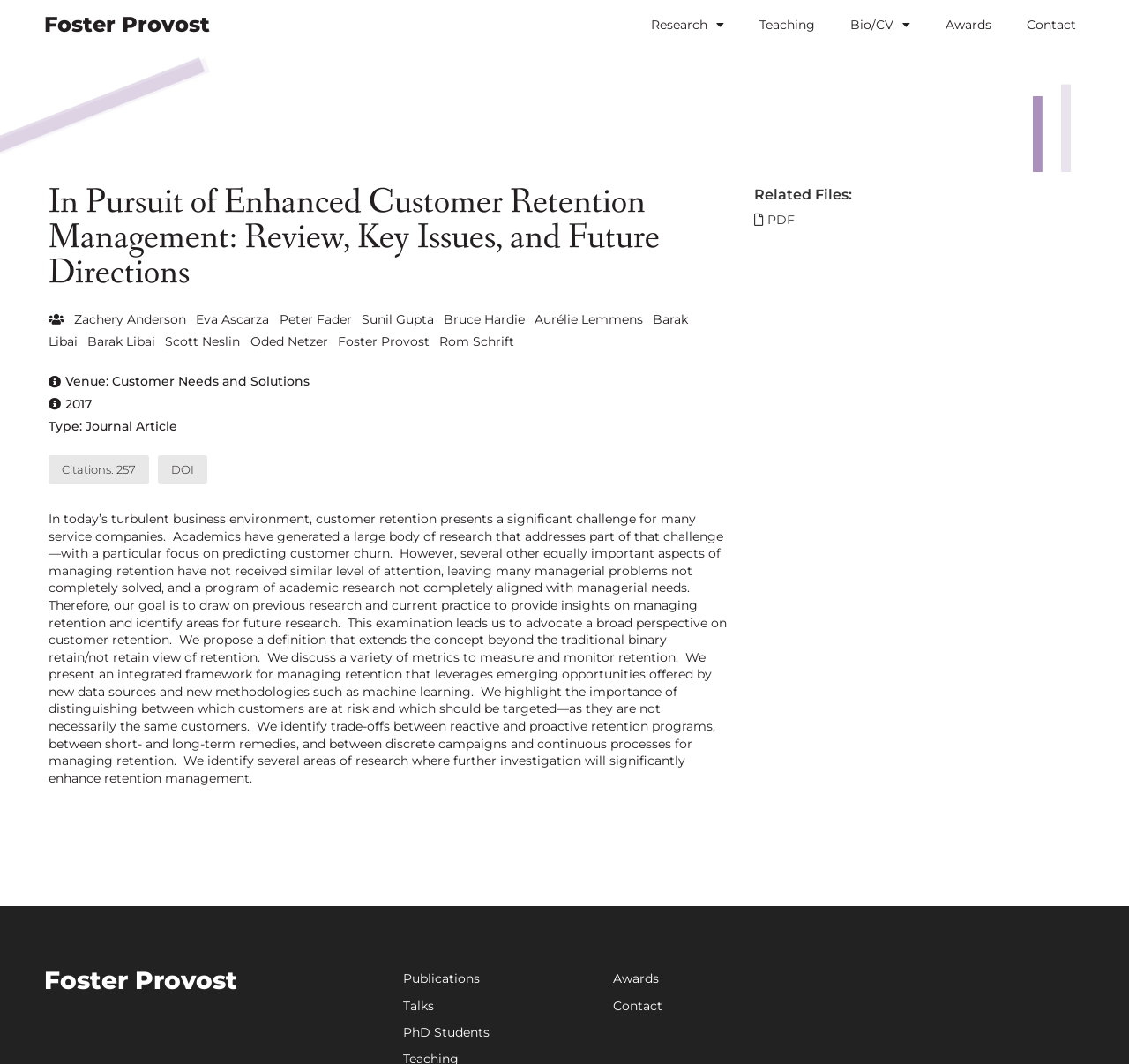Using the element description Awards, predict the bounding box coordinates for the UI element. Provide the coordinates in (top-left x, top-left y, bottom-right x, bottom-right y) format with values ranging from 0 to 1.

[0.822, 0.004, 0.894, 0.042]